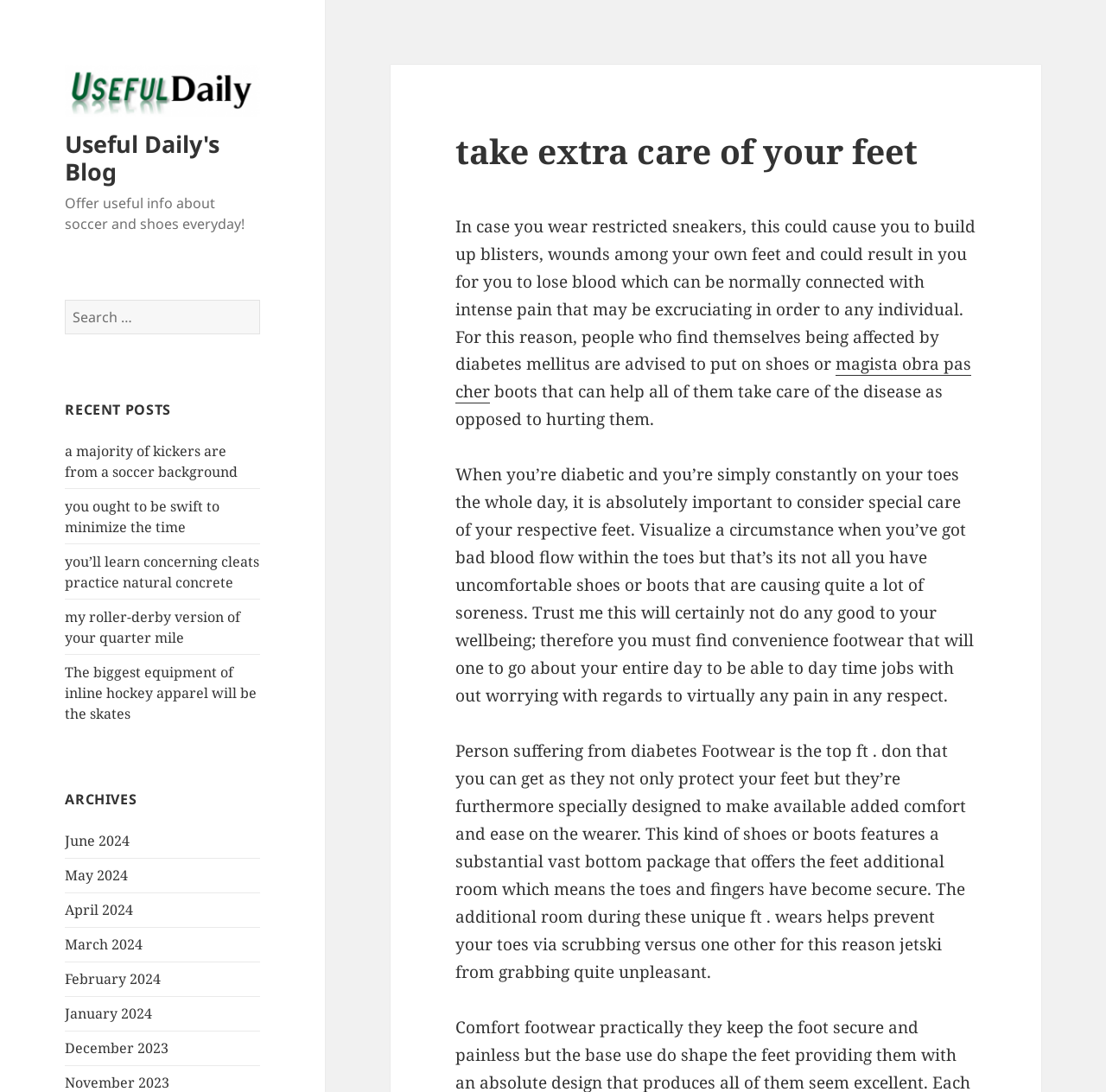Offer an in-depth caption of the entire webpage.

The webpage is a blog titled "take extra care of your feet – Useful Daily's Blog". At the top, there is a link to the blog's homepage, accompanied by an image with the same name. Below this, there is a tagline that reads "Offer useful info about soccer and shoes everyday!". 

To the right of the tagline, there is a search bar with a button labeled "Search". The search bar has a placeholder text "Search for:". 

Below the search bar, there is a heading "RECENT POSTS" followed by a list of five links to recent blog posts. The posts have titles such as "a majority of kickers are from a soccer background" and "you ought to be swift to minimize the time".

Further down, there is a heading "ARCHIVES" followed by a list of links to monthly archives, ranging from June 2024 to December 2023.

On the right side of the page, there is a section with a heading "take extra care of your feet". This section contains a block of text that discusses the importance of taking care of one's feet, especially for people with diabetes. The text is divided into four paragraphs and includes a link to "magista obra pas cher". The text also mentions the benefits of wearing special footwear designed for people with diabetes, which provides added comfort and prevents discomfort.